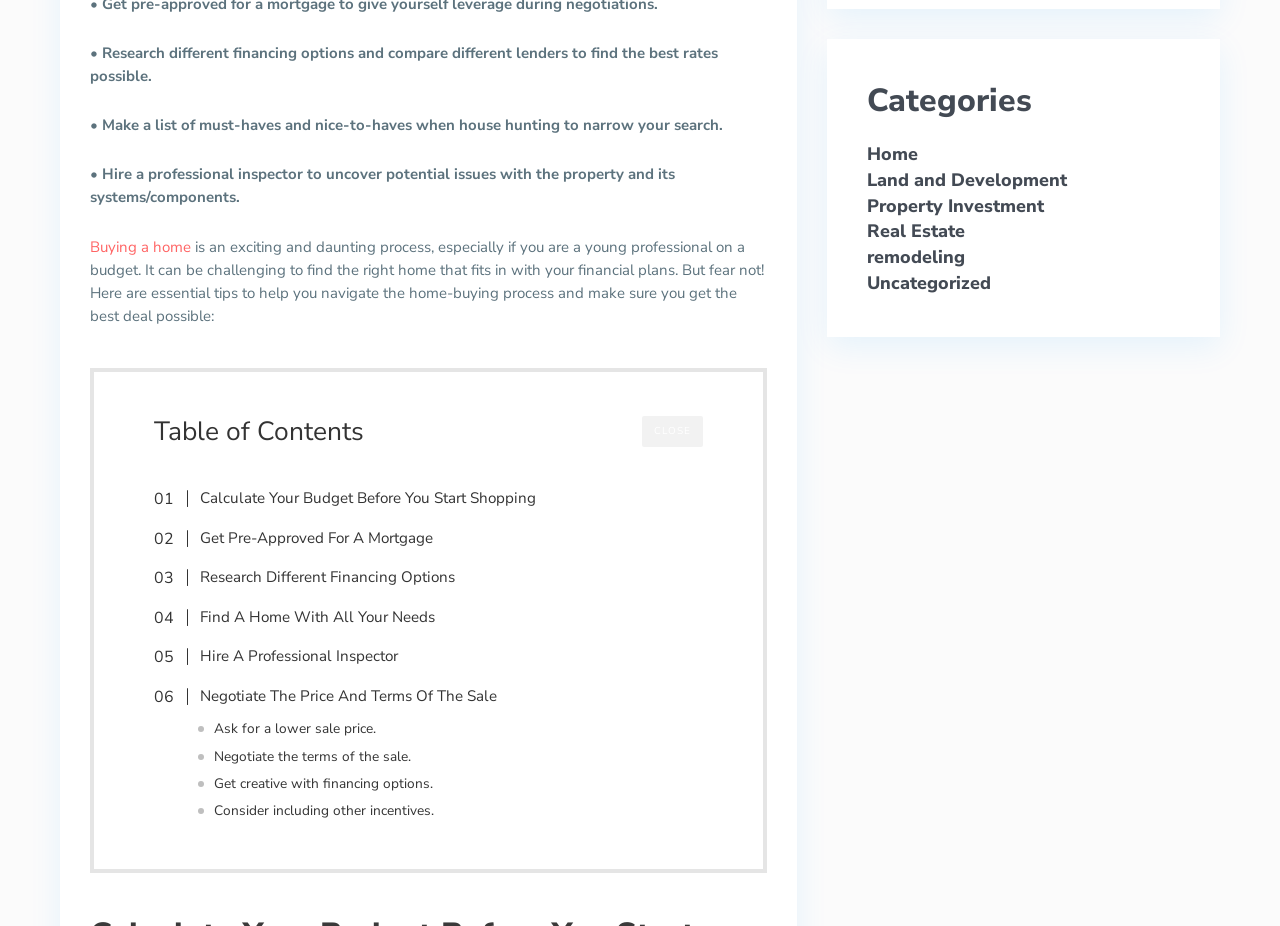What is the last step in the home-buying process?
Please describe in detail the information shown in the image to answer the question.

The webpage provides a step-by-step guide to buying a home, and the last step mentioned is to negotiate the price and terms of the sale. This is indicated by the link 'Negotiate The Price And Terms Of The Sale' in the Table of Contents section.